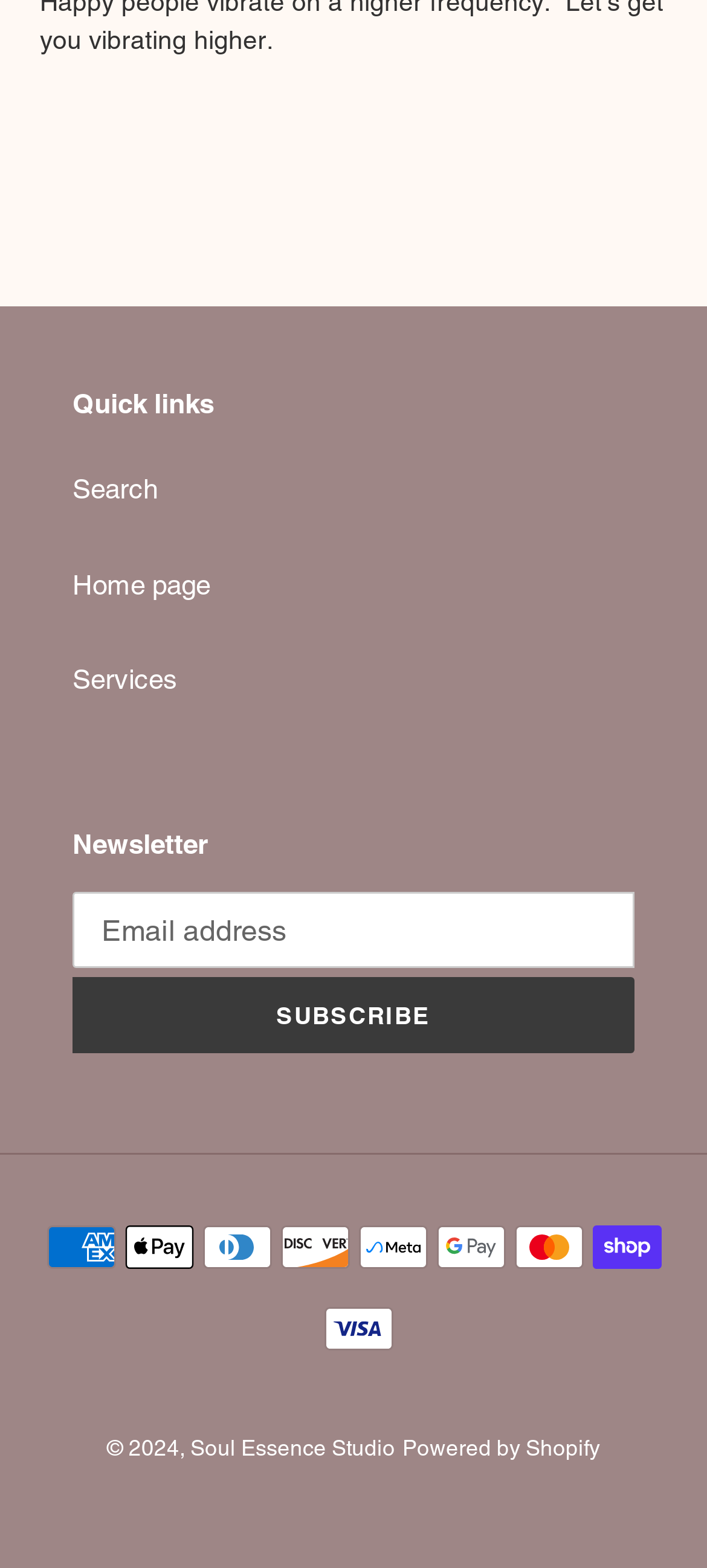Carefully observe the image and respond to the question with a detailed answer:
What is the copyright year?

The copyright year is 2024 because it is mentioned in the static text element ' 2024,' located at the bottom of the webpage.